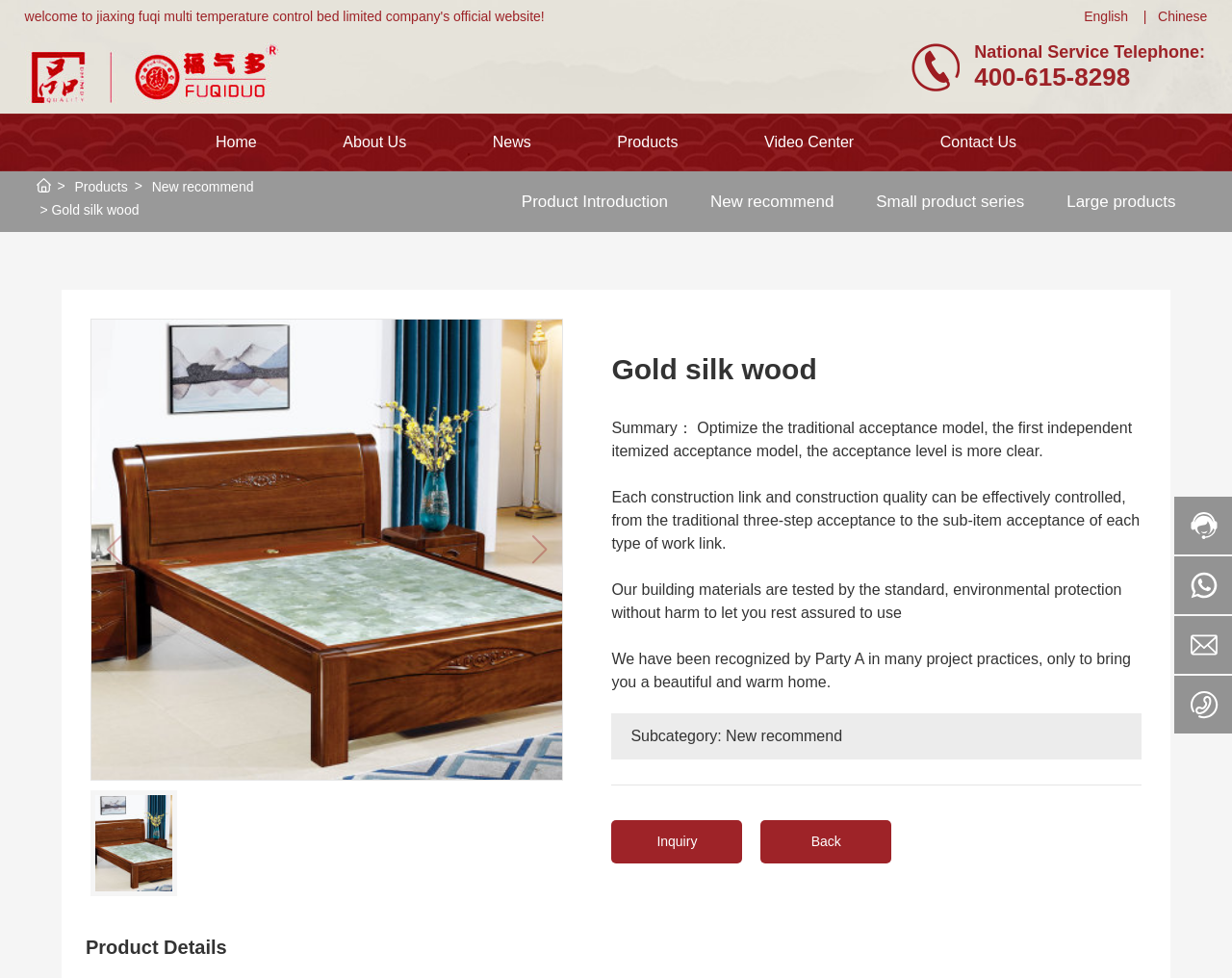Summarize the webpage in an elaborate manner.

The webpage is about Gold silk wood, a company that specializes in multi-temperature control beds. At the top right corner, there are language options, including English and Chinese. Below the language options, there is a logo of the company, Jiaxing Fuqi Multi-temperature Control Bed Co., Ltd., accompanied by a link to the company's homepage.

On the top left side, there is a navigation menu with links to different sections of the website, including Home, About Us, News, Products, Video Center, and Contact Us. Below the navigation menu, there is a secondary menu with links to specific product categories, such as New recommend, Product Introduction, Small product series, and Large products.

The main content of the webpage is a summary of the company's product, which is an optimized traditional acceptance model that provides clear acceptance levels and effective control over construction links and quality. The text also mentions that the company's building materials are tested by standard and are environmentally friendly.

Below the summary, there is a carousel with images of the product, accompanied by navigation buttons to move to the next or previous slide. On the right side of the carousel, there is a link to a subcategory, New recommend, and a call-to-action button to inquire about the product.

At the bottom of the webpage, there is a separator line, followed by links to inquire about the product and go back to the previous page. There is also a section titled Product Details, accompanied by several images.